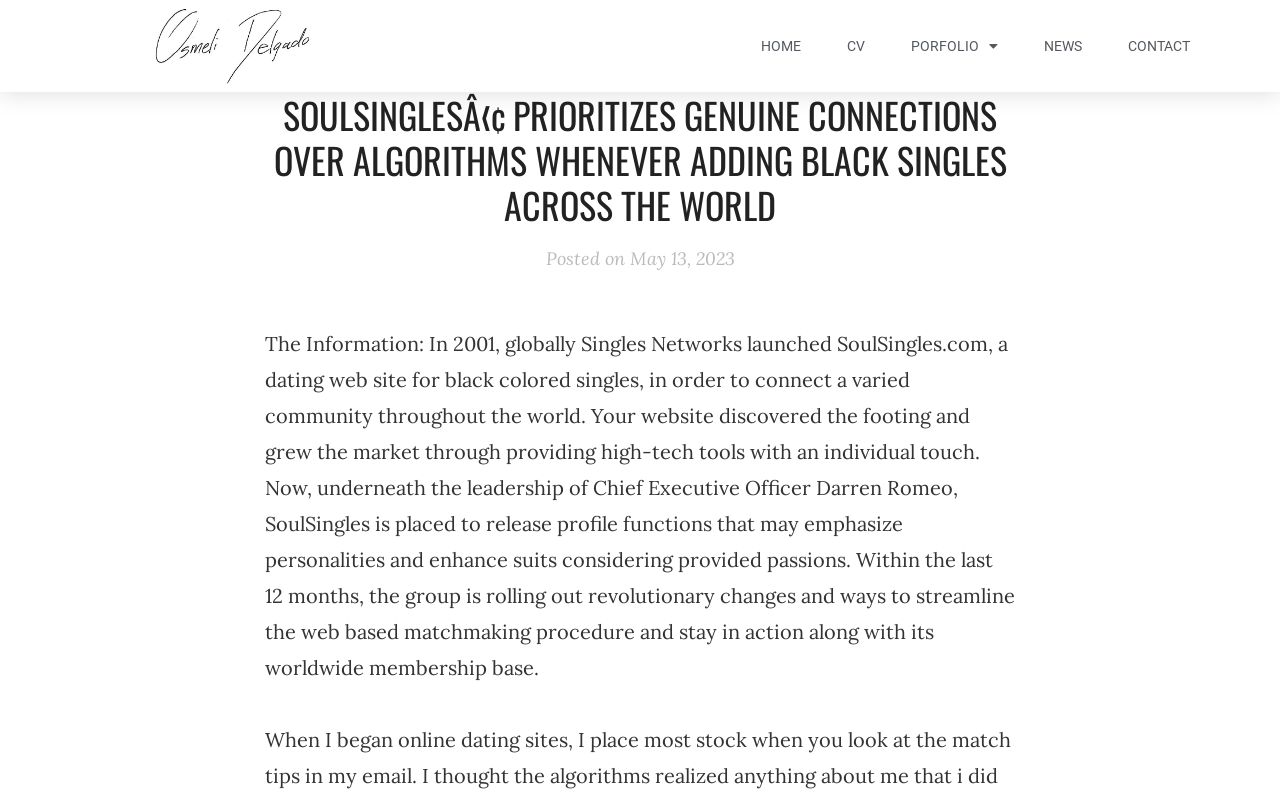Extract the bounding box coordinates for the UI element described as: "Home".

[0.579, 0.0, 0.641, 0.115]